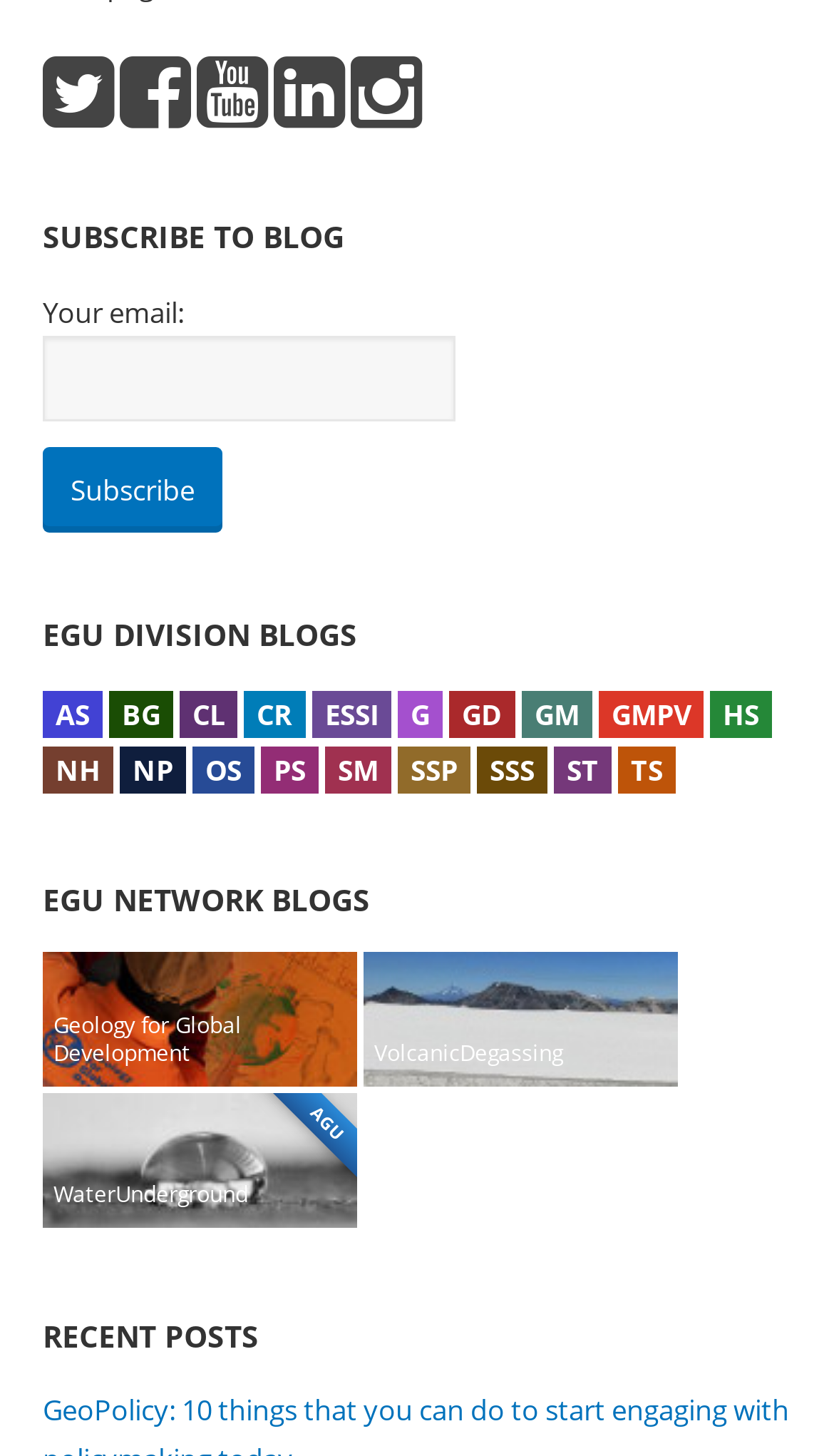Please provide the bounding box coordinates for the element that needs to be clicked to perform the instruction: "Click on the EGU Division Blogs link". The coordinates must consist of four float numbers between 0 and 1, formatted as [left, top, right, bottom].

[0.051, 0.425, 0.949, 0.449]